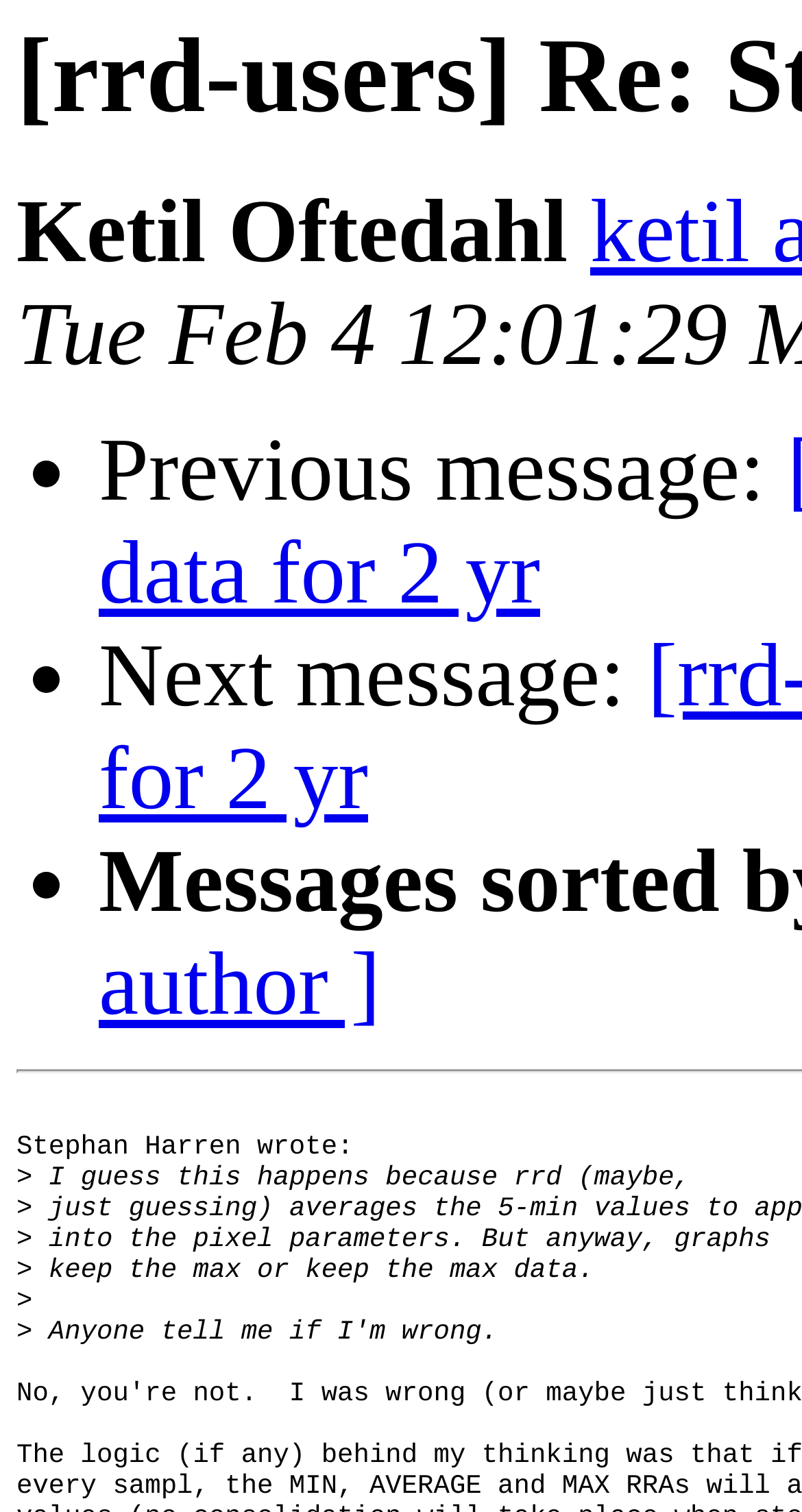Respond with a single word or short phrase to the following question: 
Who wrote the message that starts with 'I guess this happens because rrd'?

Stephan Harren